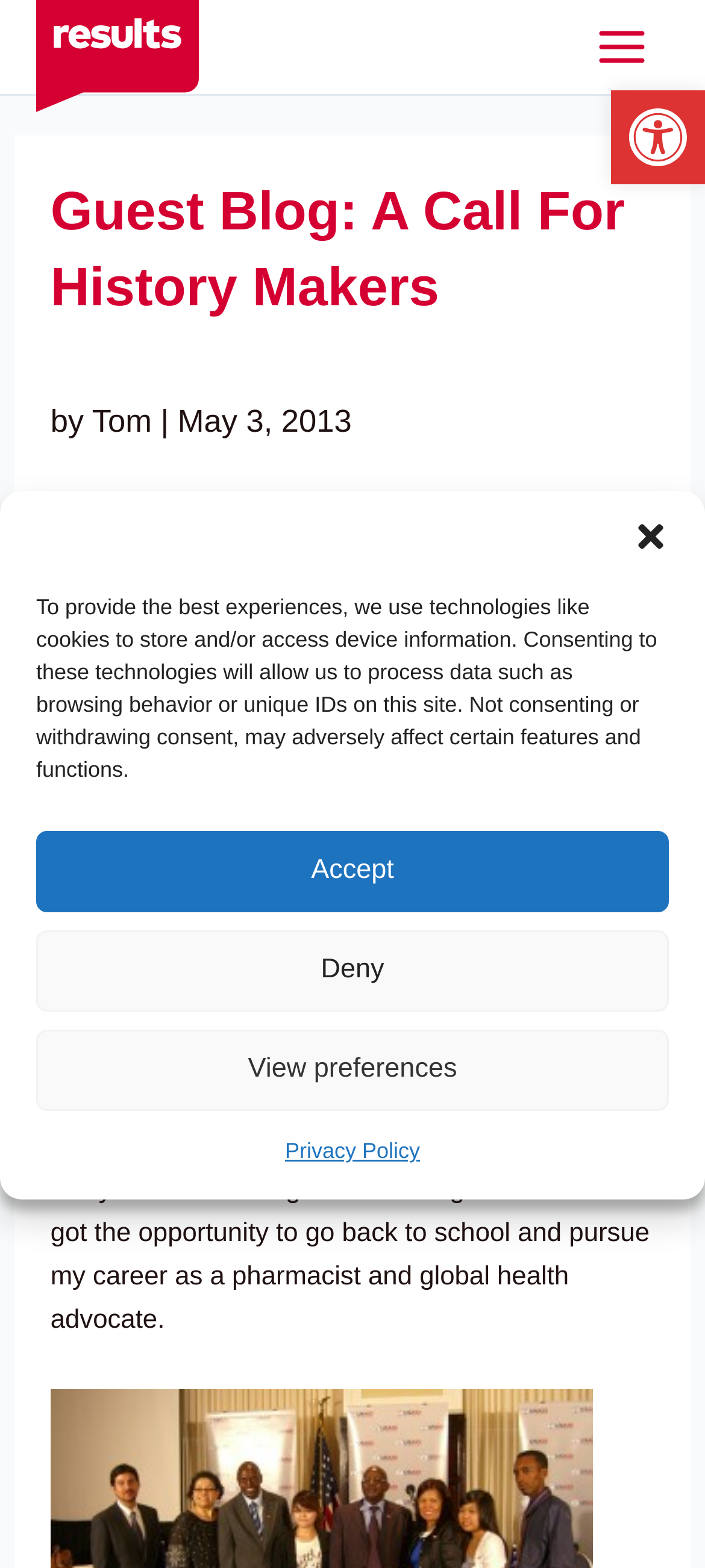Summarize the contents and layout of the webpage in detail.

This webpage is a guest blog post titled "A Call For History Makers" on the Results UK website. At the top right corner, there is a button to open the toolbar accessibility tools, accompanied by an image with the same name. Below the title, there is a dialog box for managing cookie consent, which can be closed by a button at the top right corner. The dialog box contains a paragraph of text explaining the use of cookies and technologies to store and access device information, followed by three buttons to accept, deny, or view preferences. There is also a link to the Privacy Policy at the bottom of the dialog box.

On the main content area, there is a link to the Results UK website at the top left corner. Below it, there is a main menu button on the top right corner, accompanied by an image. The title of the guest blog post "Guest Blog: A Call For History Makers" is displayed prominently, followed by the author's name and date "by Tom | May 3, 2013". The author's introduction is displayed below, which includes a link to the author's name "Endalkachew Demmiss" and a brief description of his book "The Mystery of God’s will".

The main content of the blog post is a personal story by the author, who shares his experience as a multidrug-resistant tuberculosis patient and how he was able to access life-saving drugs with the help of a charitable organization. The text is quite long and takes up most of the page.